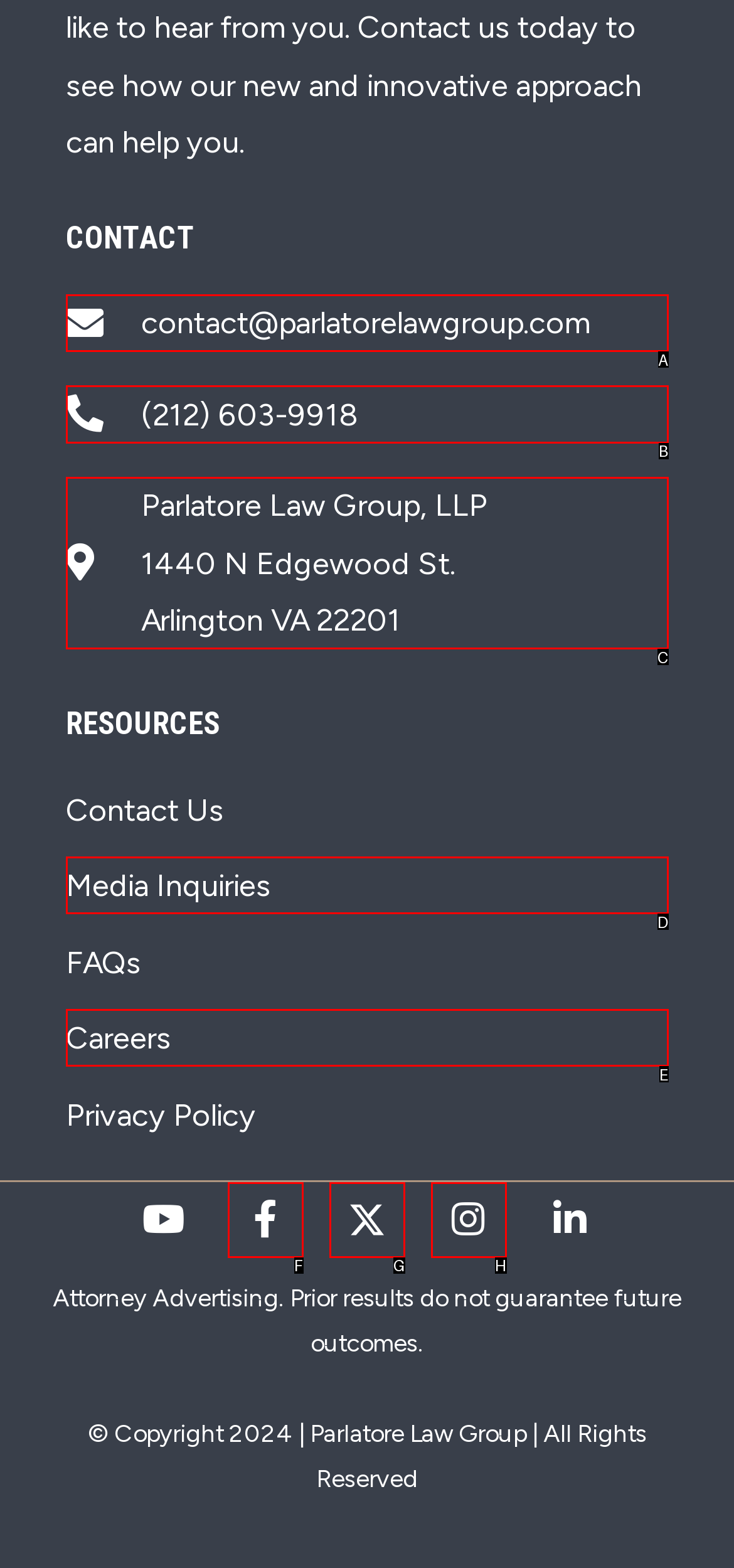Using the given description: Media Inquiries, identify the HTML element that corresponds best. Answer with the letter of the correct option from the available choices.

D